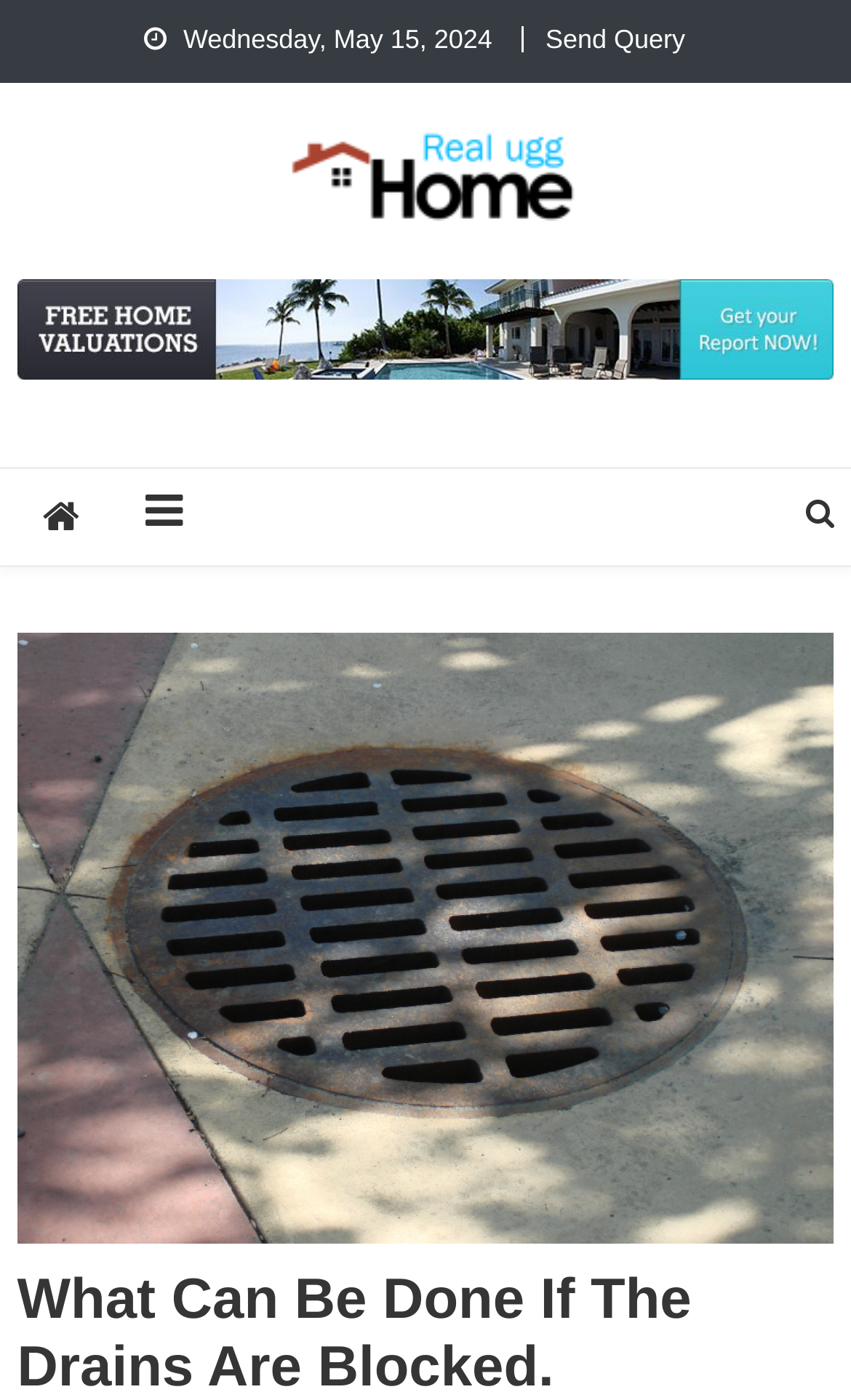Respond to the question below with a single word or phrase: What is the name of the website?

Realugg Home